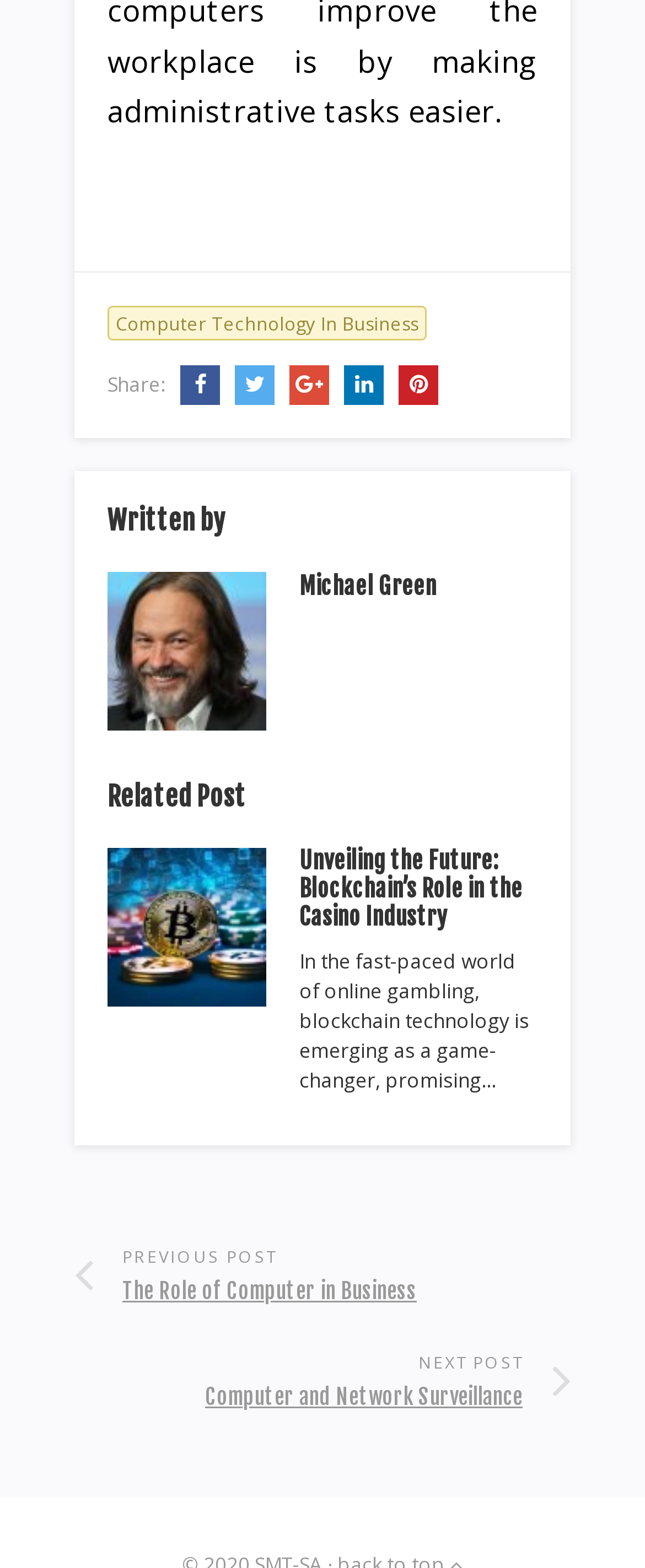Predict the bounding box coordinates for the UI element described as: "parent_node: Share:". The coordinates should be four float numbers between 0 and 1, presented as [left, top, right, bottom].

[0.518, 0.237, 0.595, 0.254]